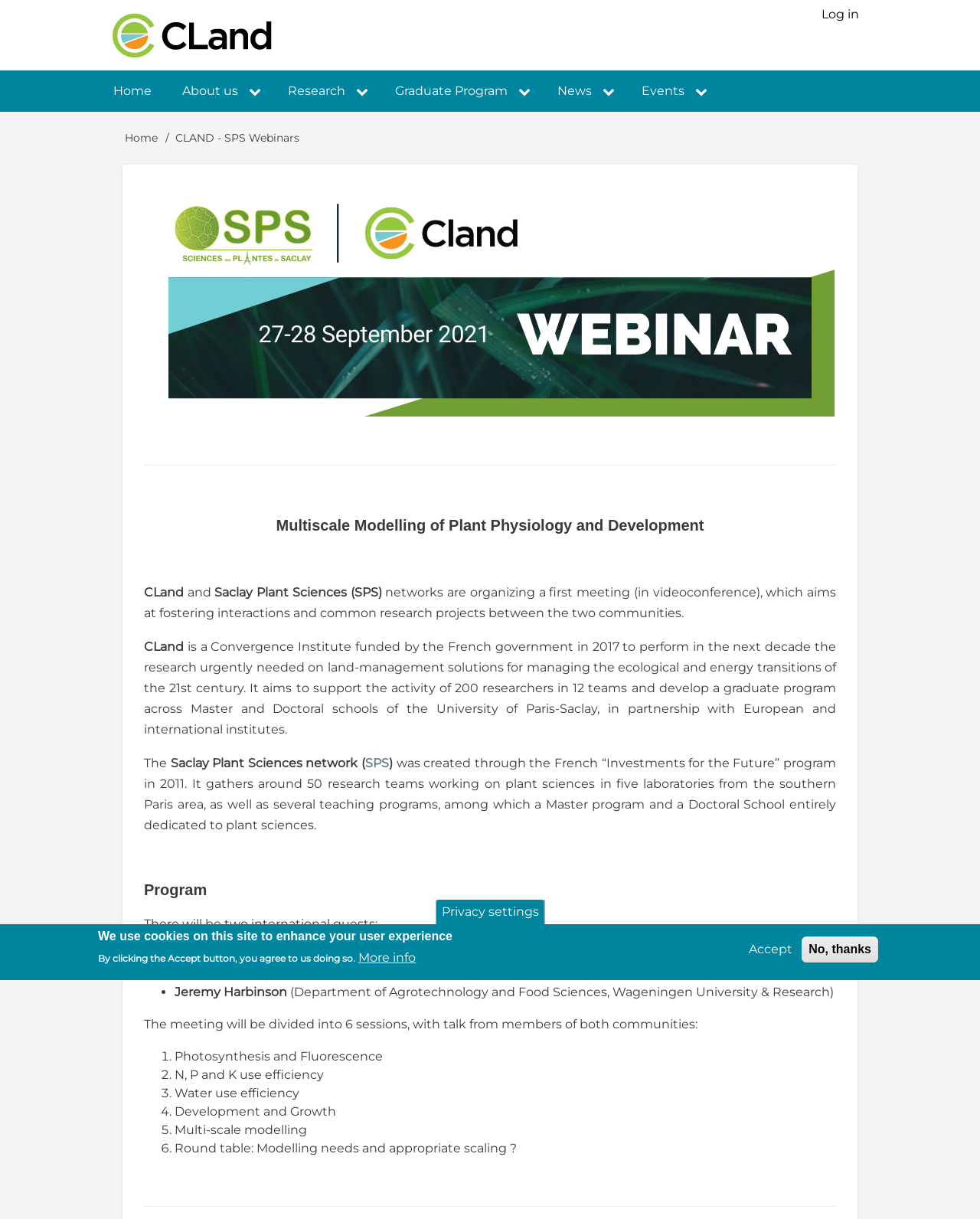Please identify the bounding box coordinates for the region that you need to click to follow this instruction: "View the 'Program' section".

[0.147, 0.721, 0.853, 0.739]